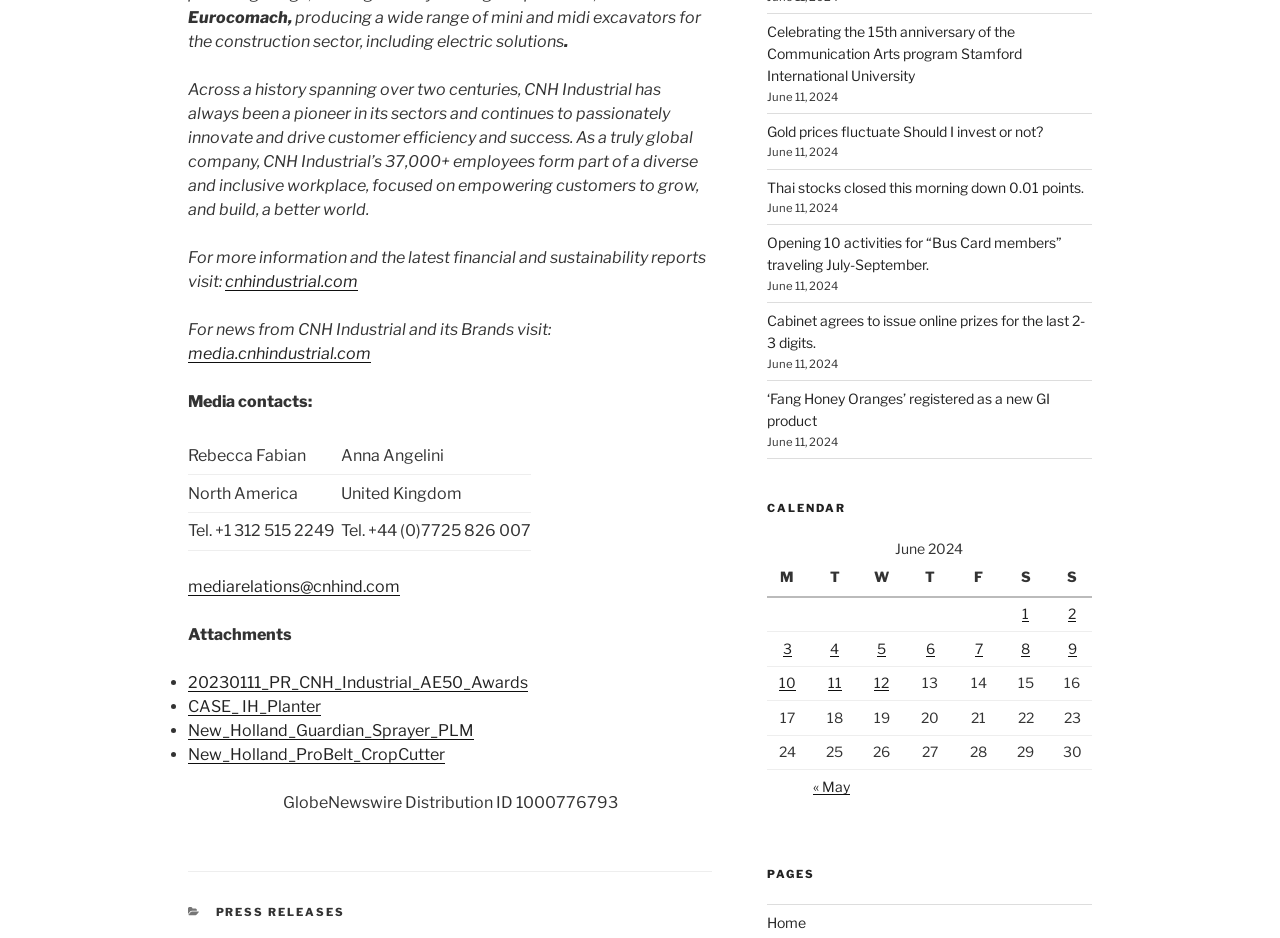Identify the bounding box coordinates for the region to click in order to carry out this instruction: "read media contacts". Provide the coordinates using four float numbers between 0 and 1, formatted as [left, top, right, bottom].

[0.147, 0.417, 0.244, 0.438]